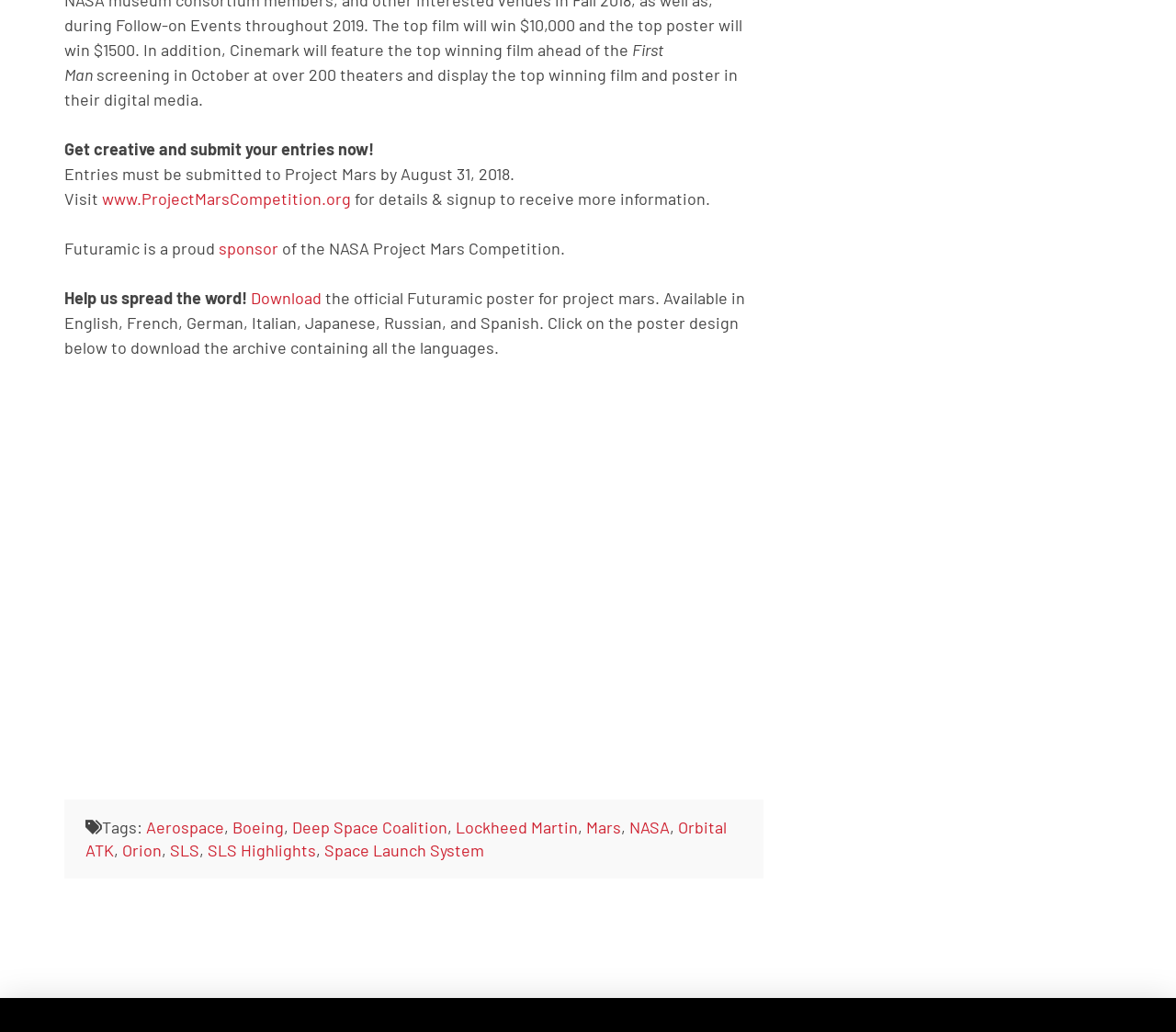Please reply to the following question with a single word or a short phrase:
What is the deadline for submitting entries to Project Mars?

August 31, 2018